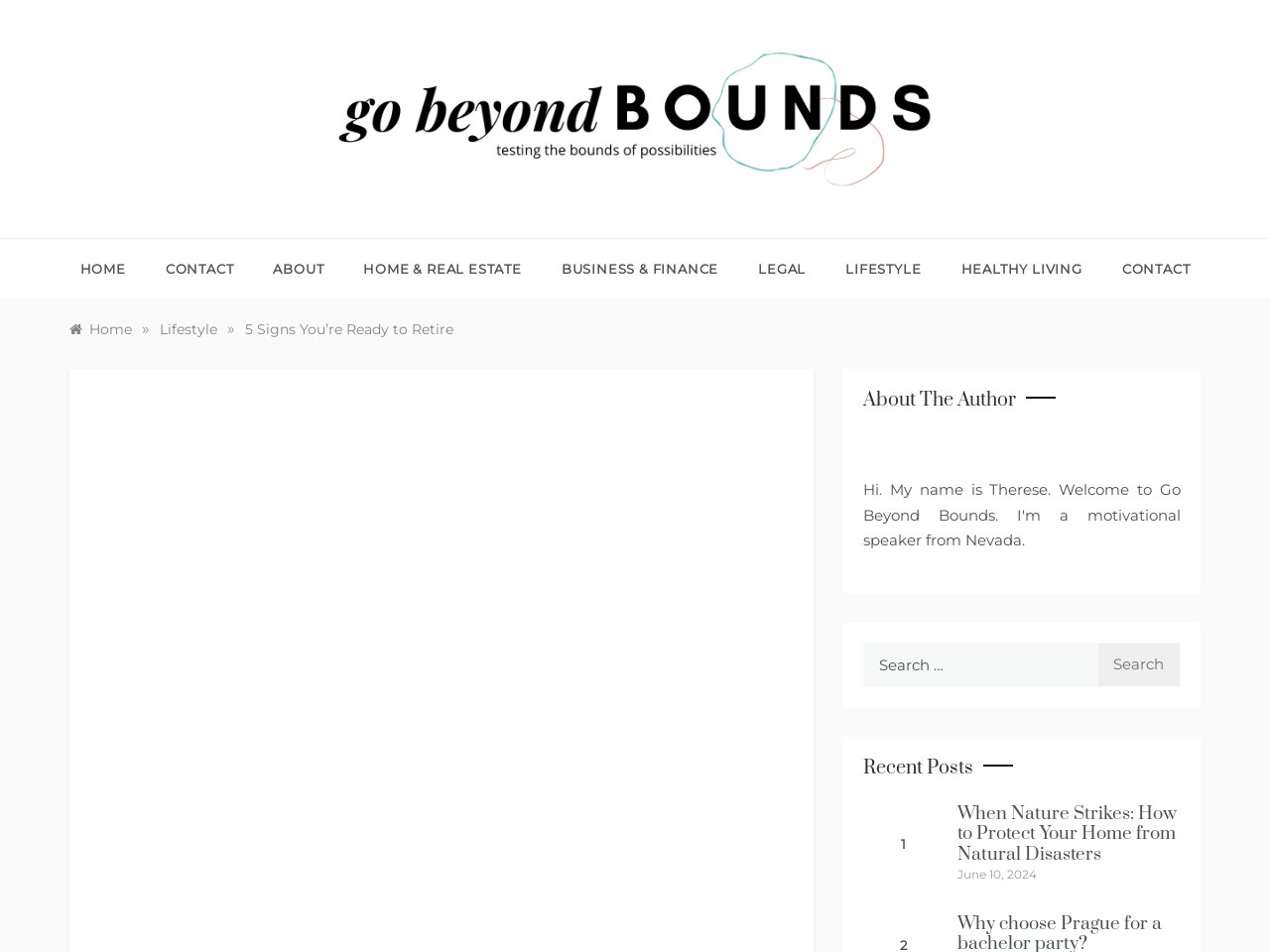Carefully examine the image and provide an in-depth answer to the question: What is the title of the recent post?

The recent post is located in the 'Recent Posts' section, and its title can be found by looking at the link 'When Nature Strikes: How to Protect Your Home from Natural Disasters'.